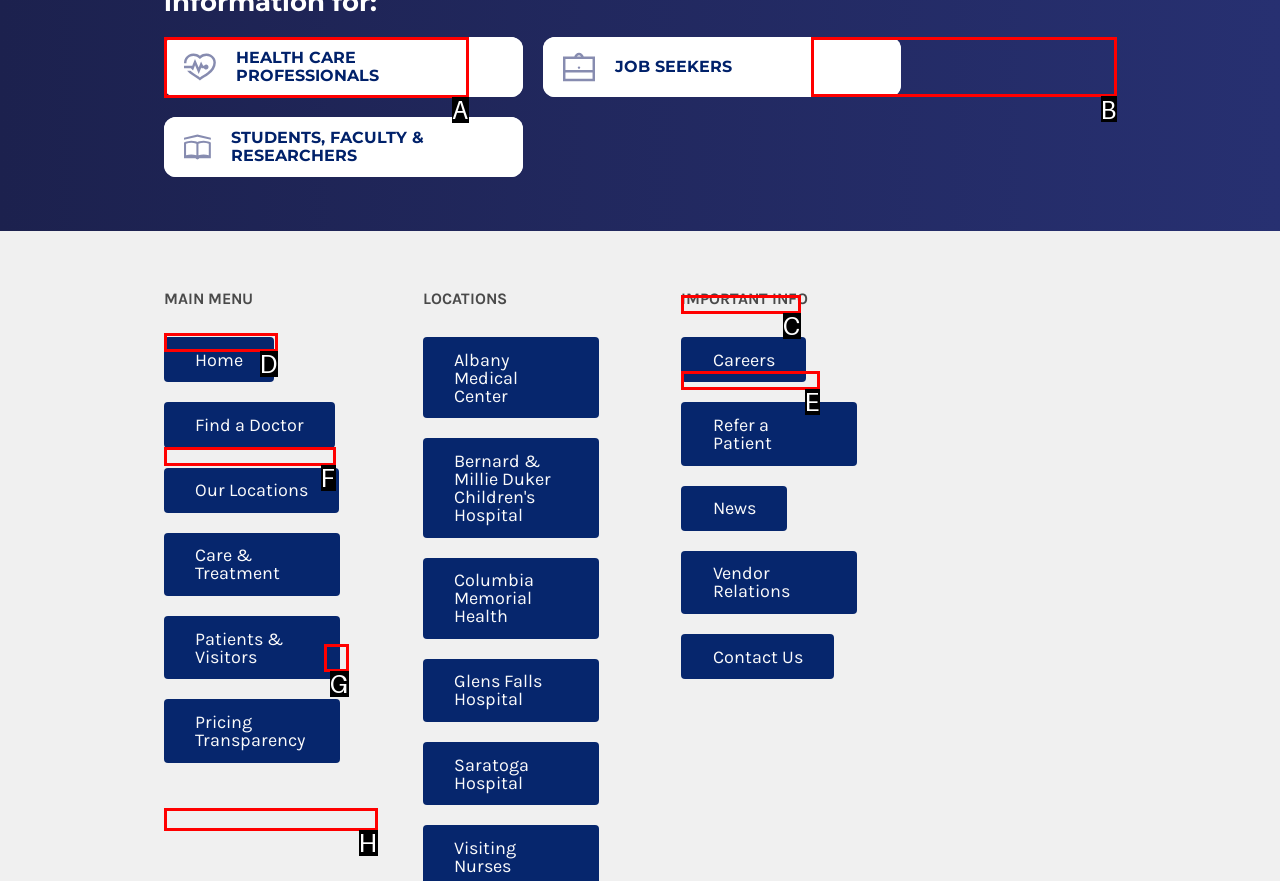Identify the correct letter of the UI element to click for this task: Click on STUDENTS, FACULTY & RESEARCHERS
Respond with the letter from the listed options.

B